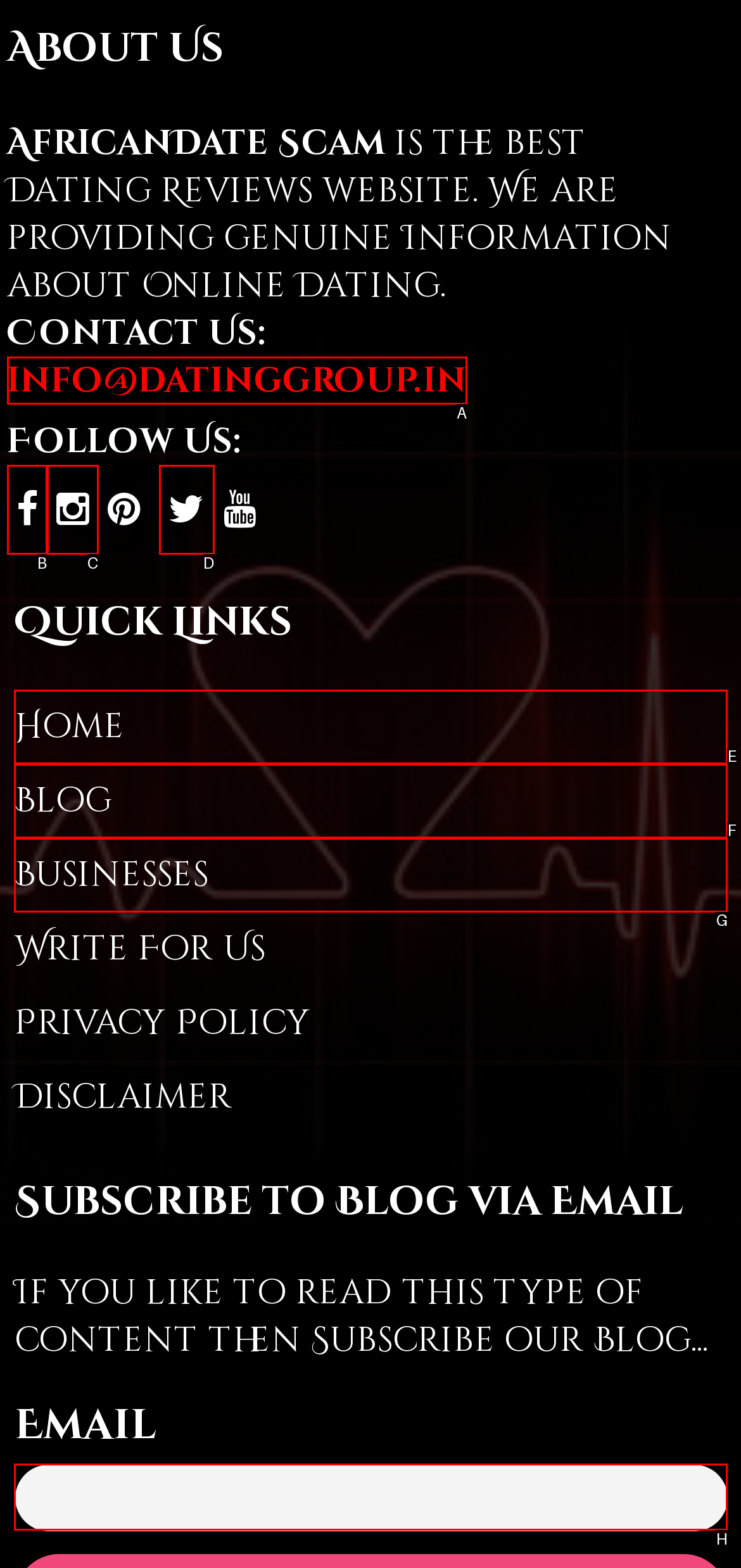Choose the HTML element that matches the description: Certification and Honors
Reply with the letter of the correct option from the given choices.

None